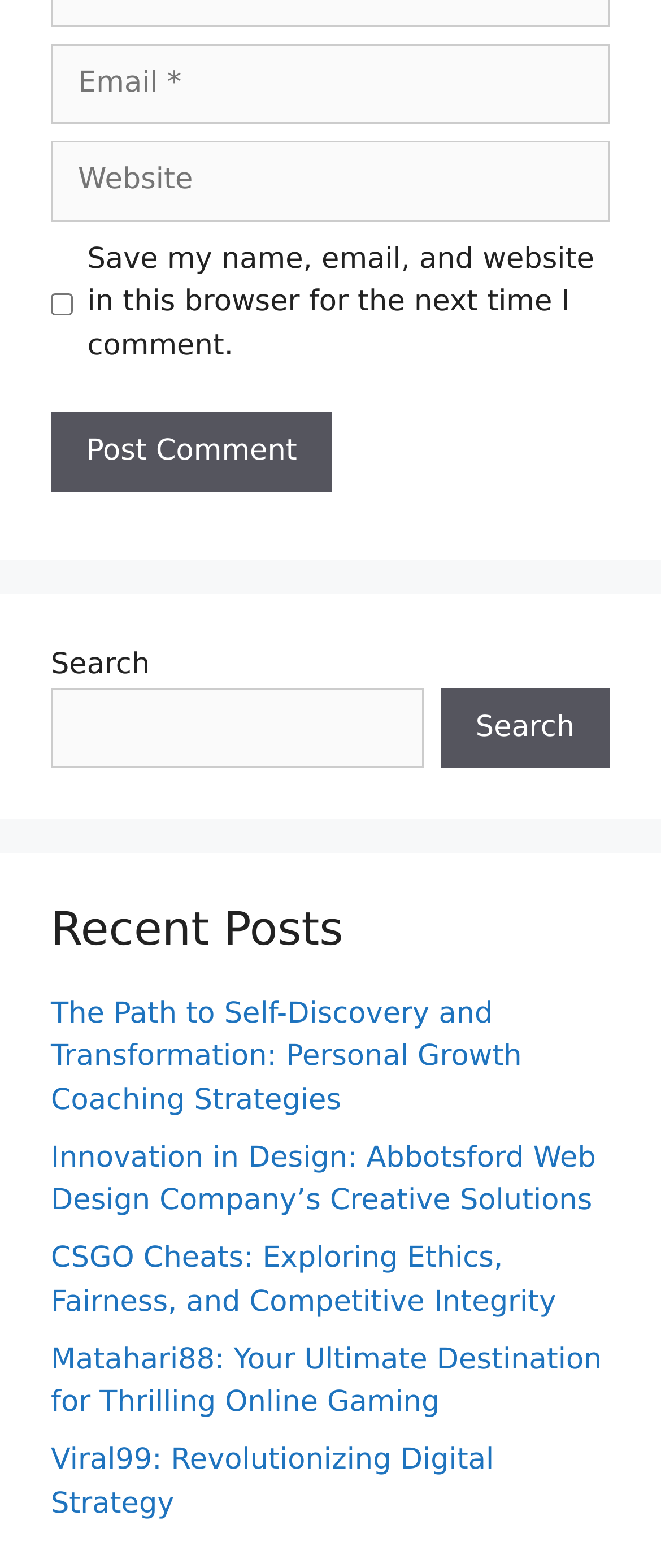Please specify the bounding box coordinates of the region to click in order to perform the following instruction: "Enter email".

[0.077, 0.028, 0.923, 0.079]